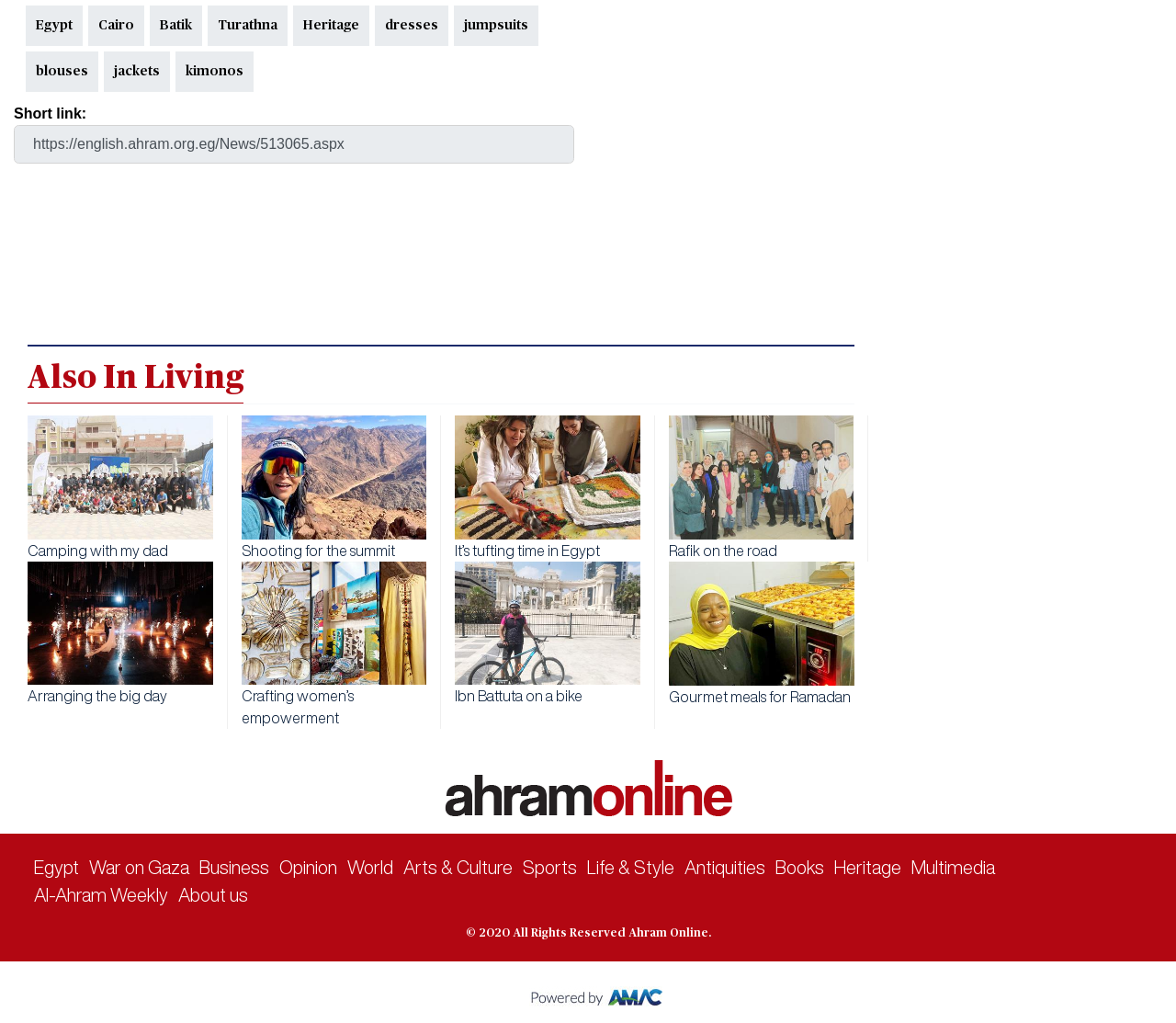What is the section 'Also In Living' about?
Based on the screenshot, respond with a single word or phrase.

Articles